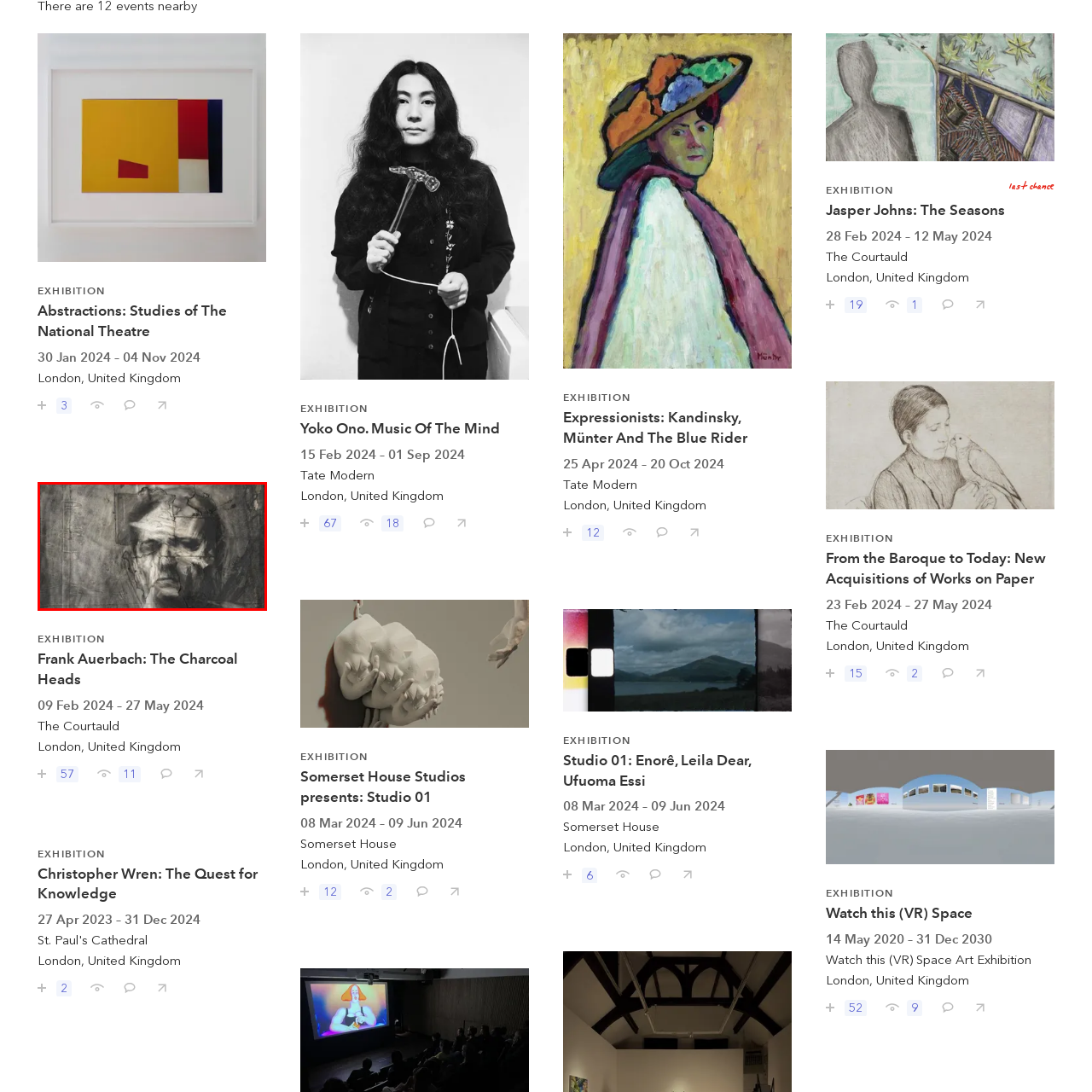Where is the exhibition dedicated to Frank Auerbach taking place?
Examine the content inside the red bounding box and give a comprehensive answer to the question.

According to the caption, the exhibition is scheduled to run from February 9, 2024, to May 27, 2024, at The Courtauld in London, United Kingdom, which implies that the exhibition is being held at a specific location in London.